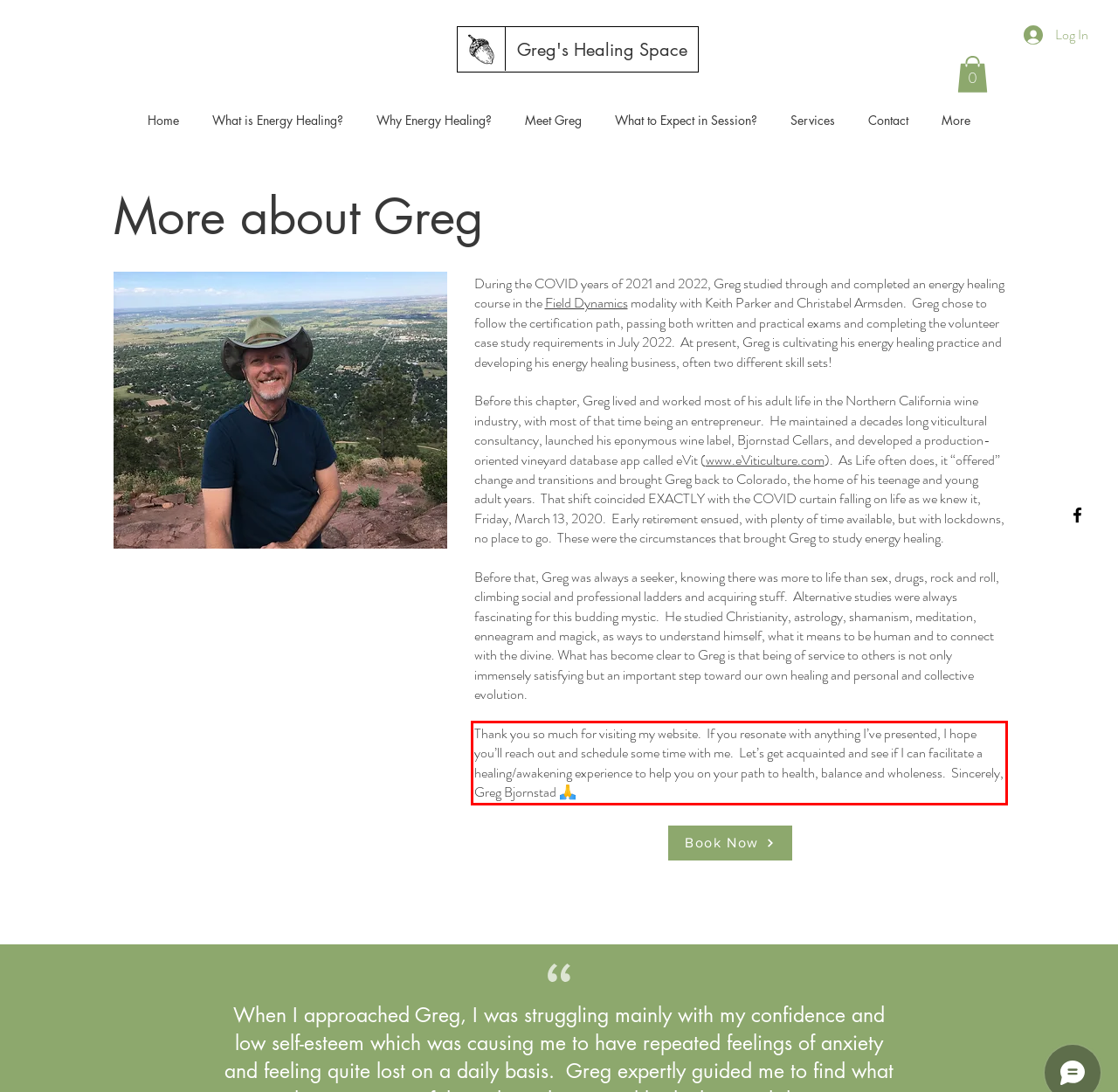Please recognize and transcribe the text located inside the red bounding box in the webpage image.

Thank you so much for visiting my website. If you resonate with anything I’ve presented, I hope you’ll reach out and schedule some time with me. Let’s get acquainted and see if I can facilitate a healing/awakening experience to help you on your path to health, balance and wholeness. Sincerely, Greg Bjornstad 🙏